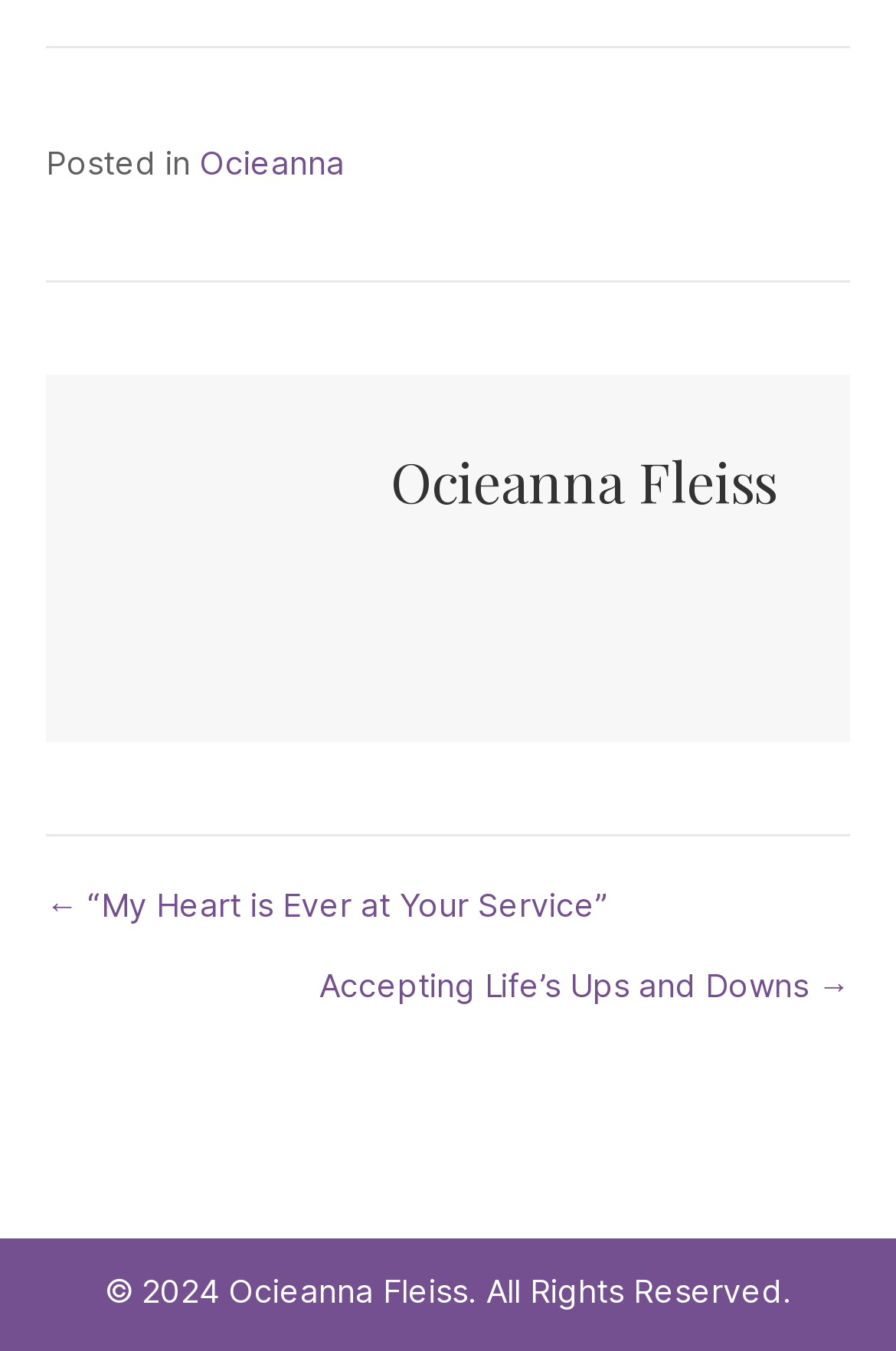Given the element description Ocieanna, predict the bounding box coordinates for the UI element in the webpage screenshot. The format should be (top-left x, top-left y, bottom-right x, bottom-right y), and the values should be between 0 and 1.

[0.223, 0.106, 0.385, 0.135]